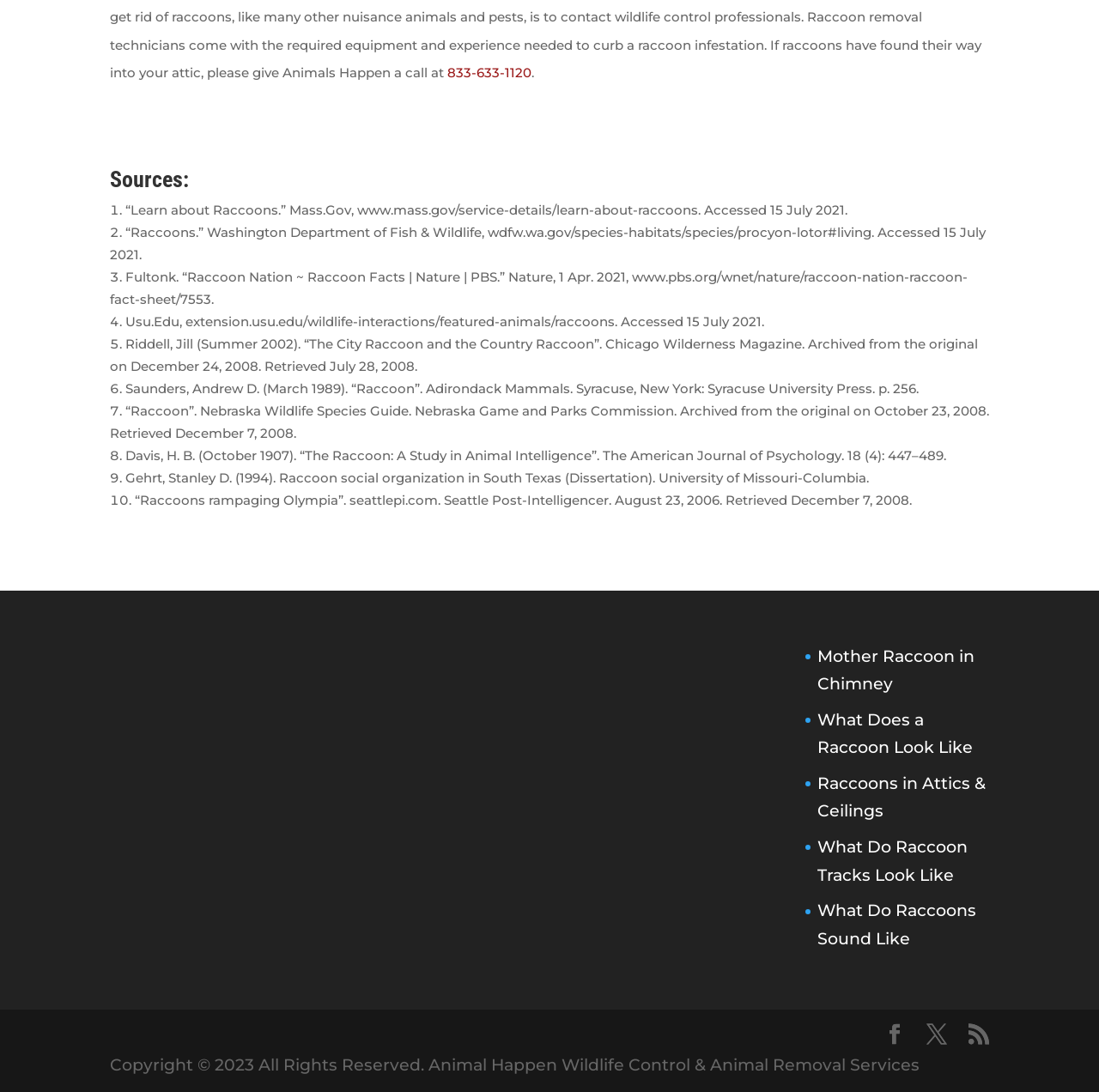Based on the image, provide a detailed response to the question:
What is the topic of the webpage?

The webpage appears to be about raccoons, as indicated by the list of sources and links related to raccoons.